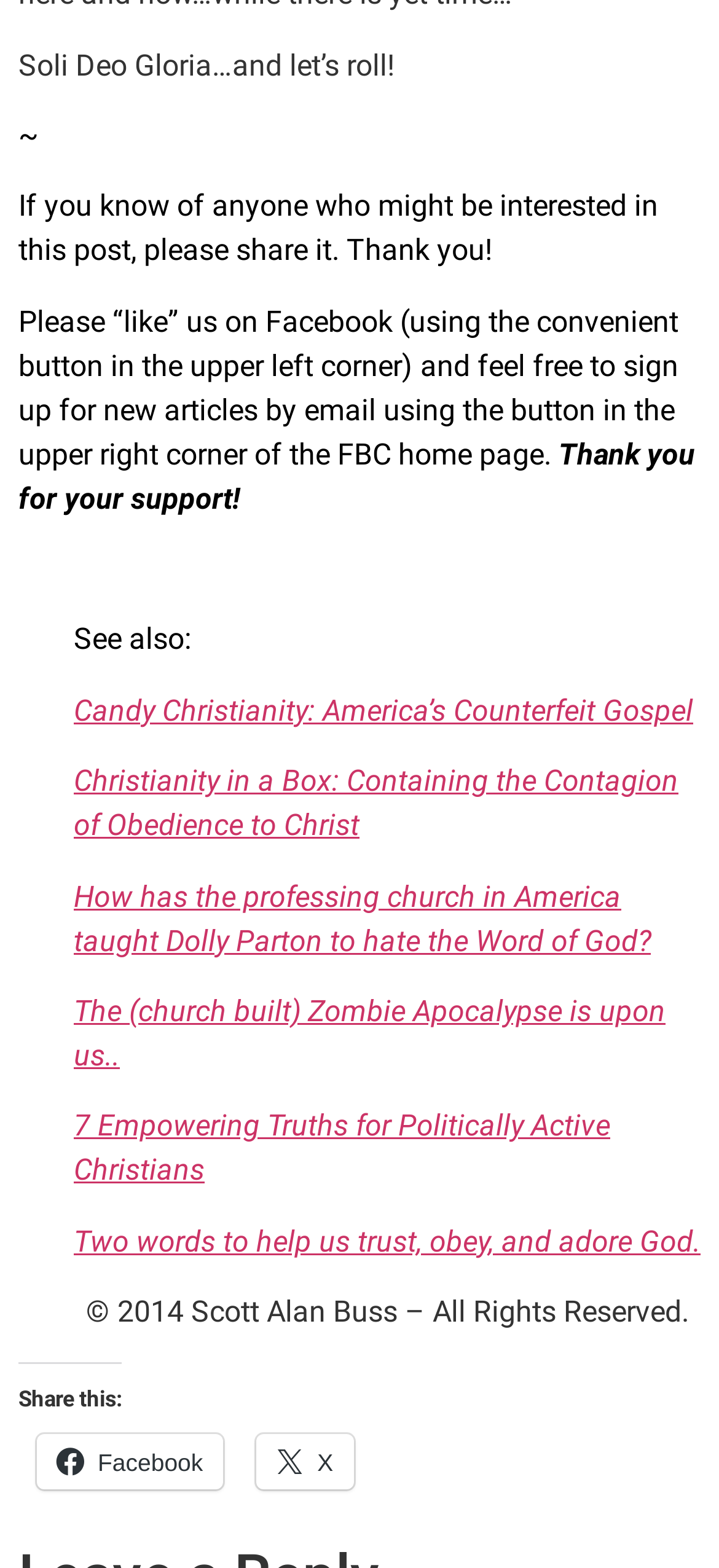Determine the bounding box for the UI element that matches this description: "alt="Share on Facebook"".

None